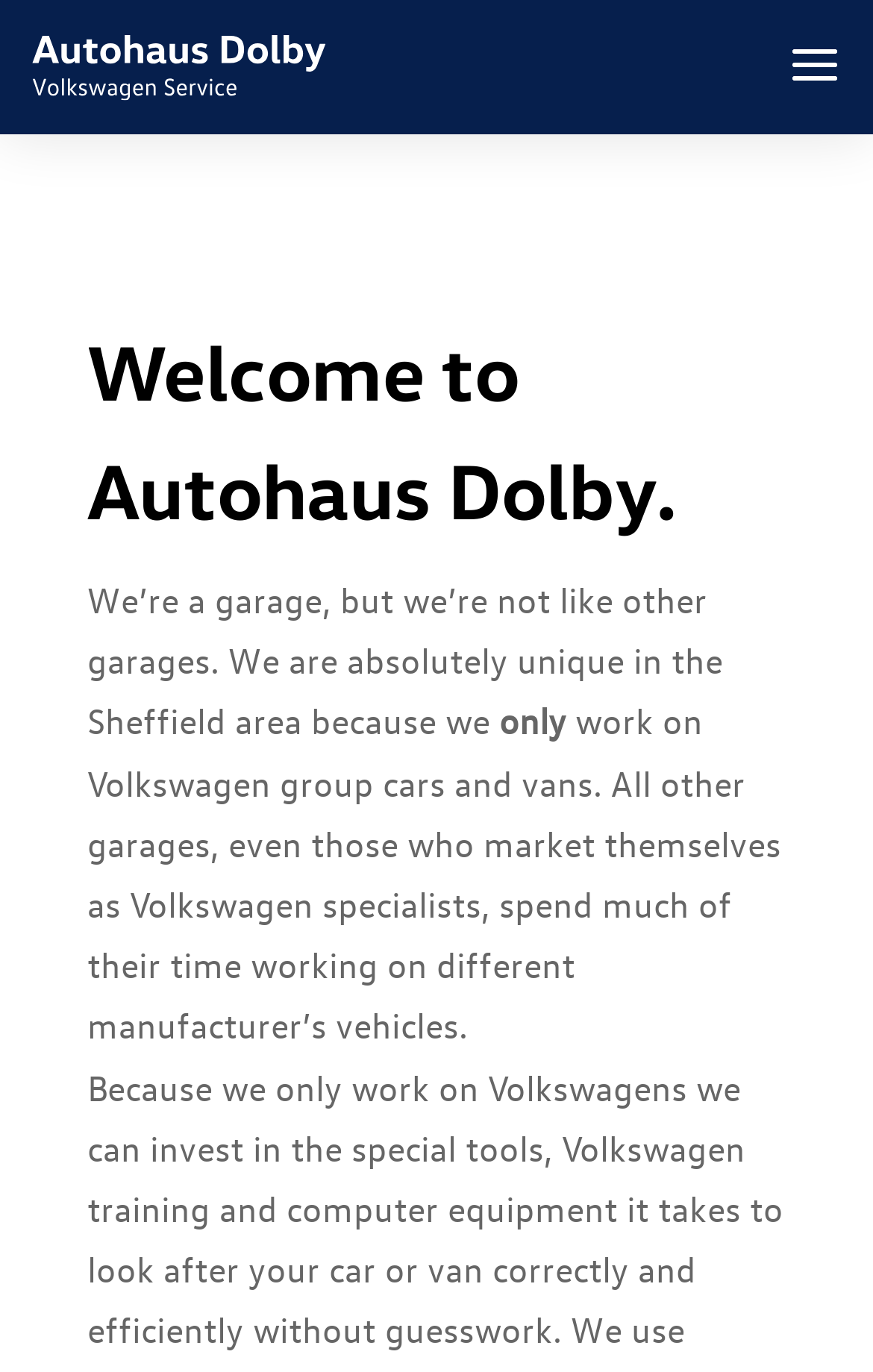What is the purpose of the search bar?
Answer briefly with a single word or phrase based on the image.

To search the website